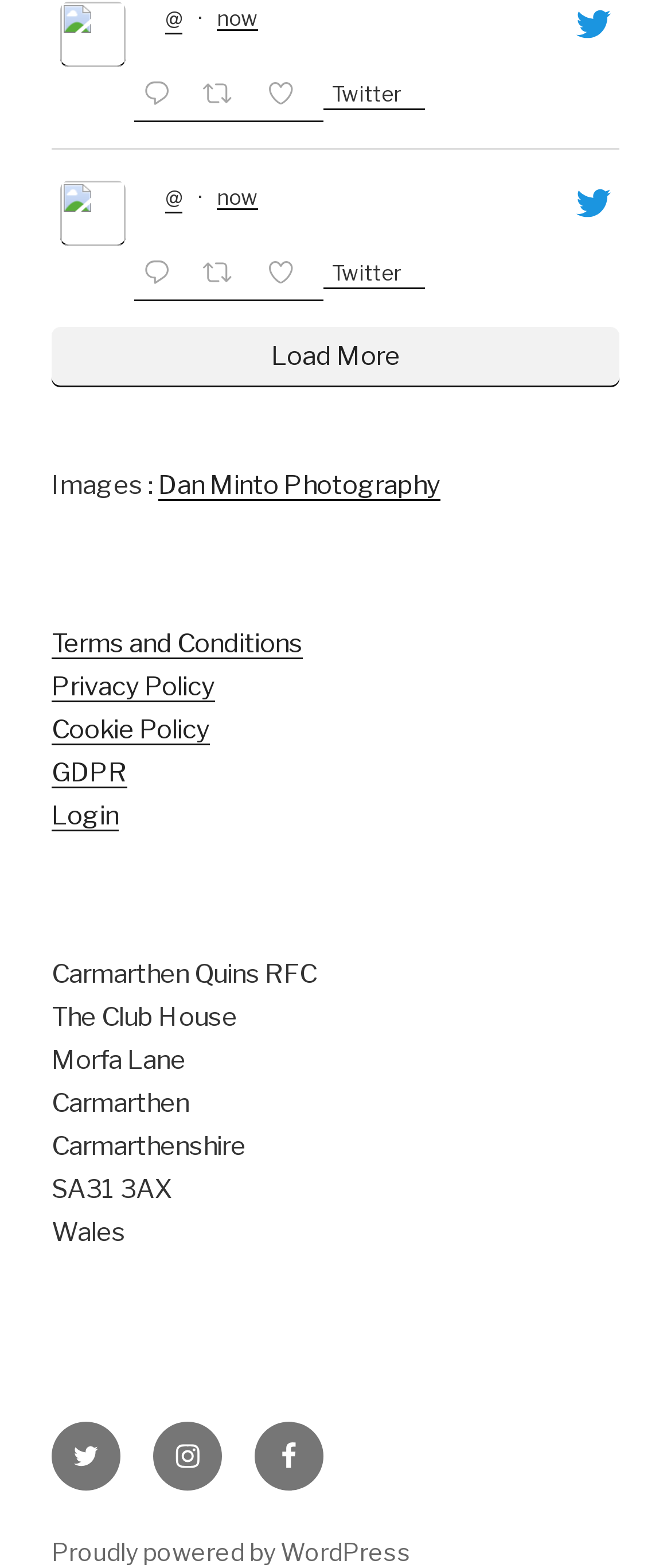Please specify the bounding box coordinates in the format (top-left x, top-left y, bottom-right x, bottom-right y), with values ranging from 0 to 1. Identify the bounding box for the UI component described as follows: Cookie Policy

[0.077, 0.456, 0.313, 0.475]